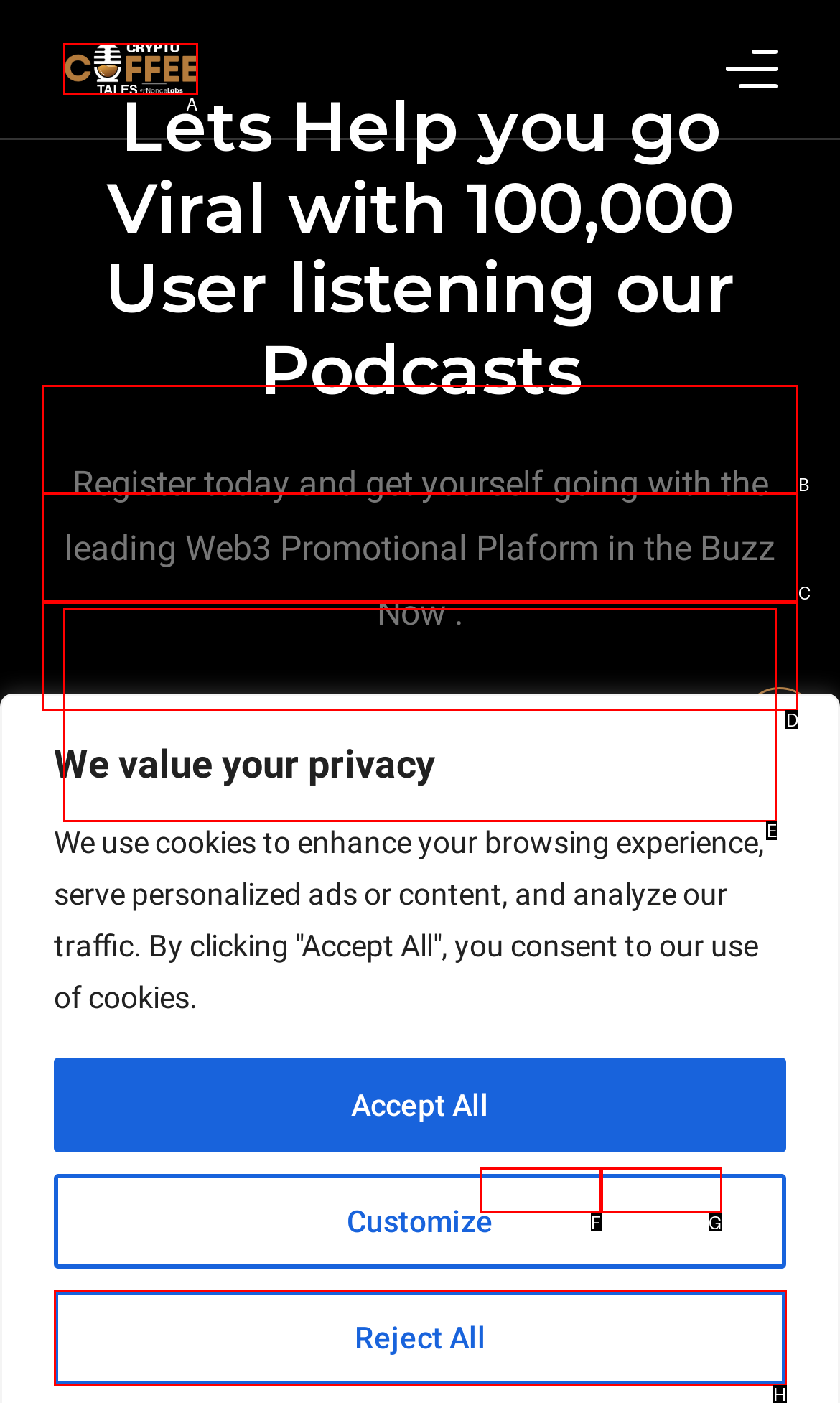Point out which HTML element you should click to fulfill the task: Promote on Podcast.
Provide the option's letter from the given choices.

C